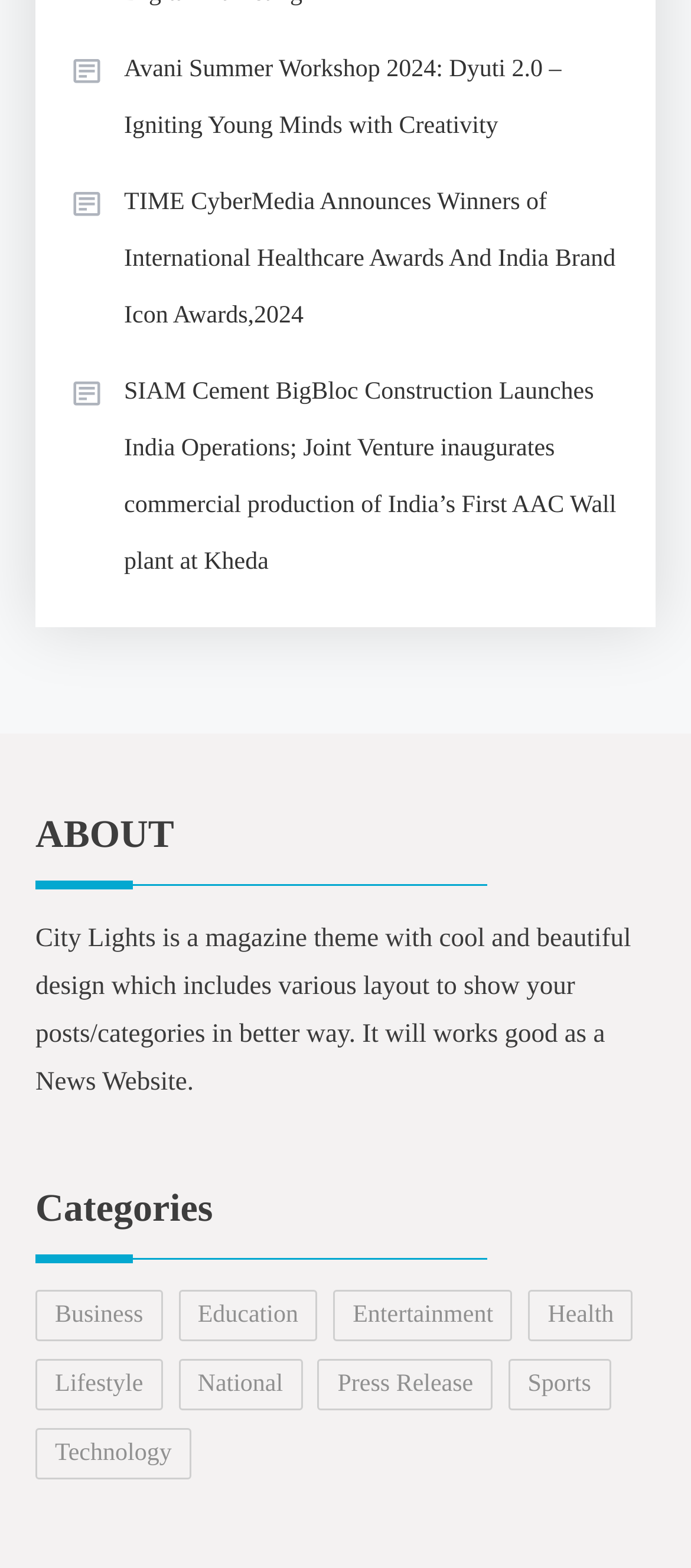Identify the bounding box of the UI element described as follows: "Education". Provide the coordinates as four float numbers in the range of 0 to 1 [left, top, right, bottom].

[0.258, 0.822, 0.46, 0.855]